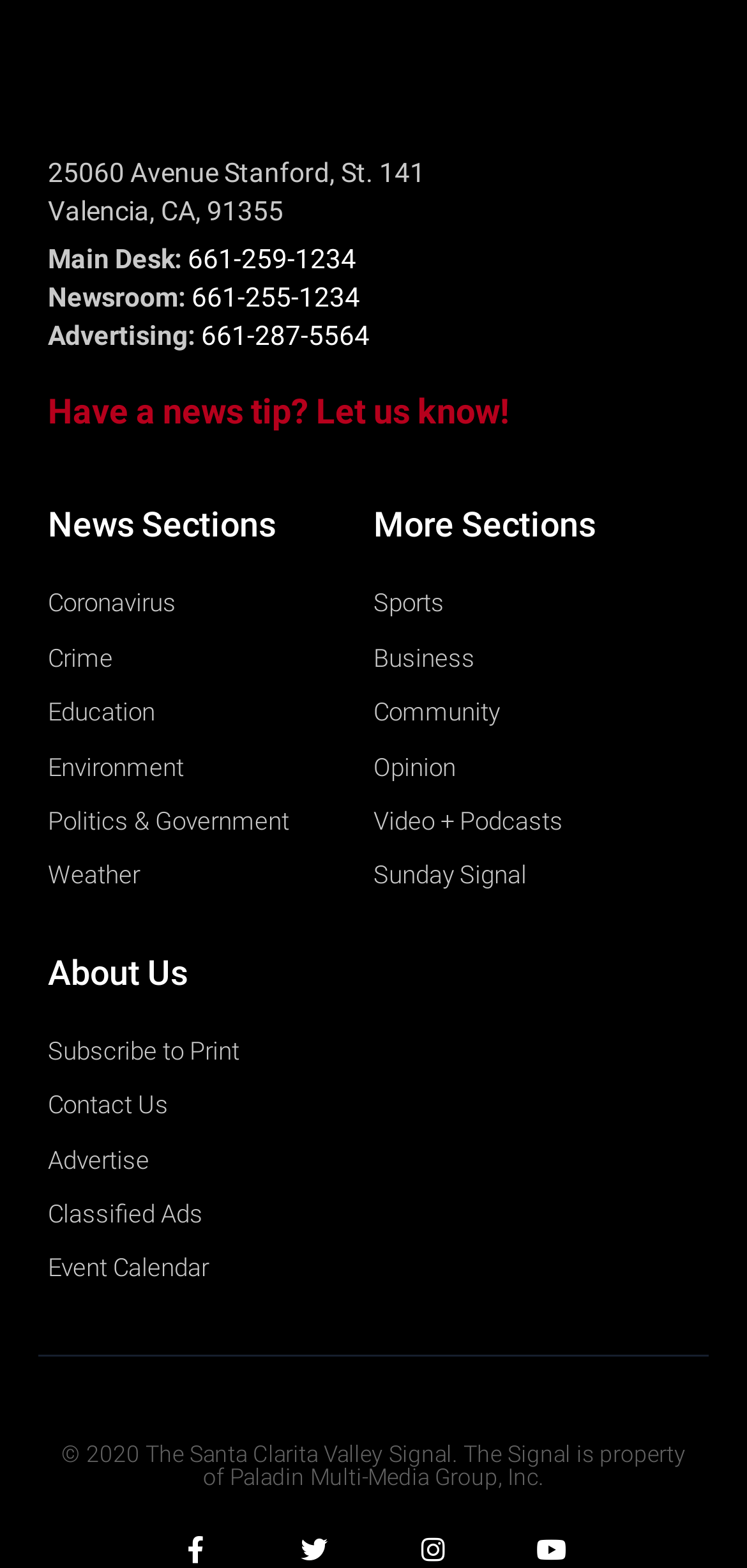What is the address of the main desk?
Please provide a single word or phrase answer based on the image.

25060 Avenue Stanford, St. 141